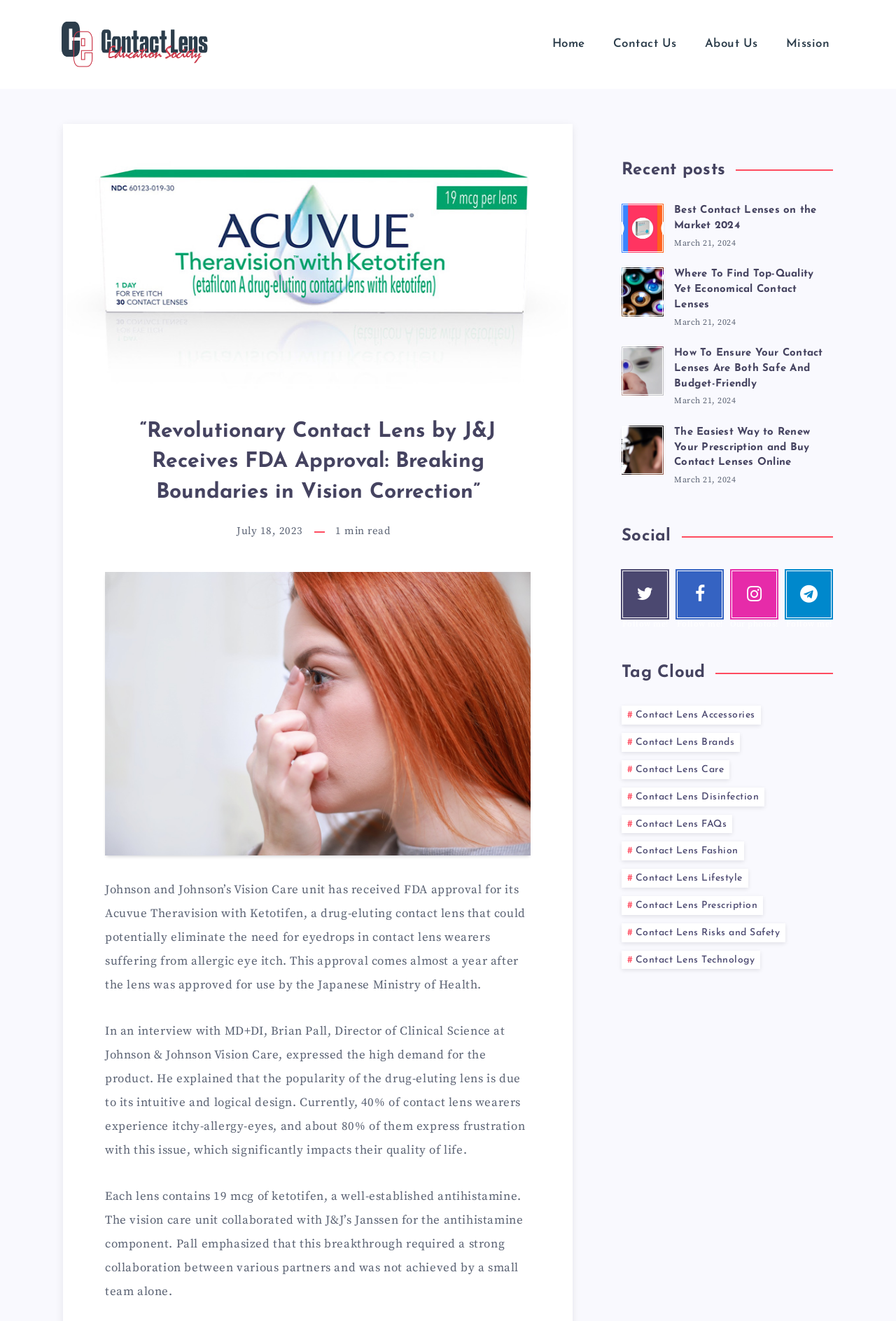What is the name of the company that received FDA approval?
From the screenshot, provide a brief answer in one word or phrase.

Johnson and Johnson